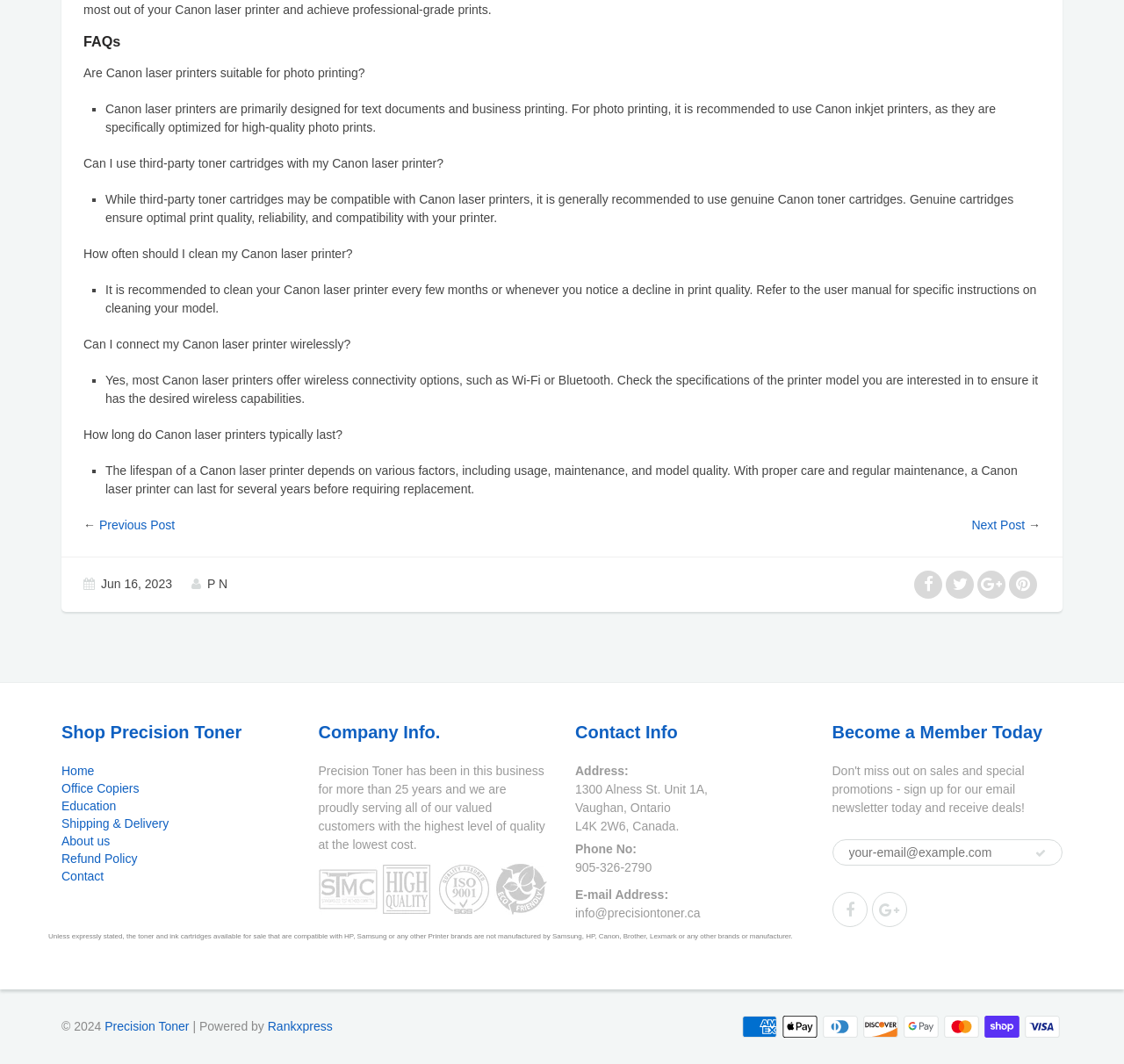Using the description "Precision Toner", predict the bounding box of the relevant HTML element.

[0.093, 0.958, 0.168, 0.971]